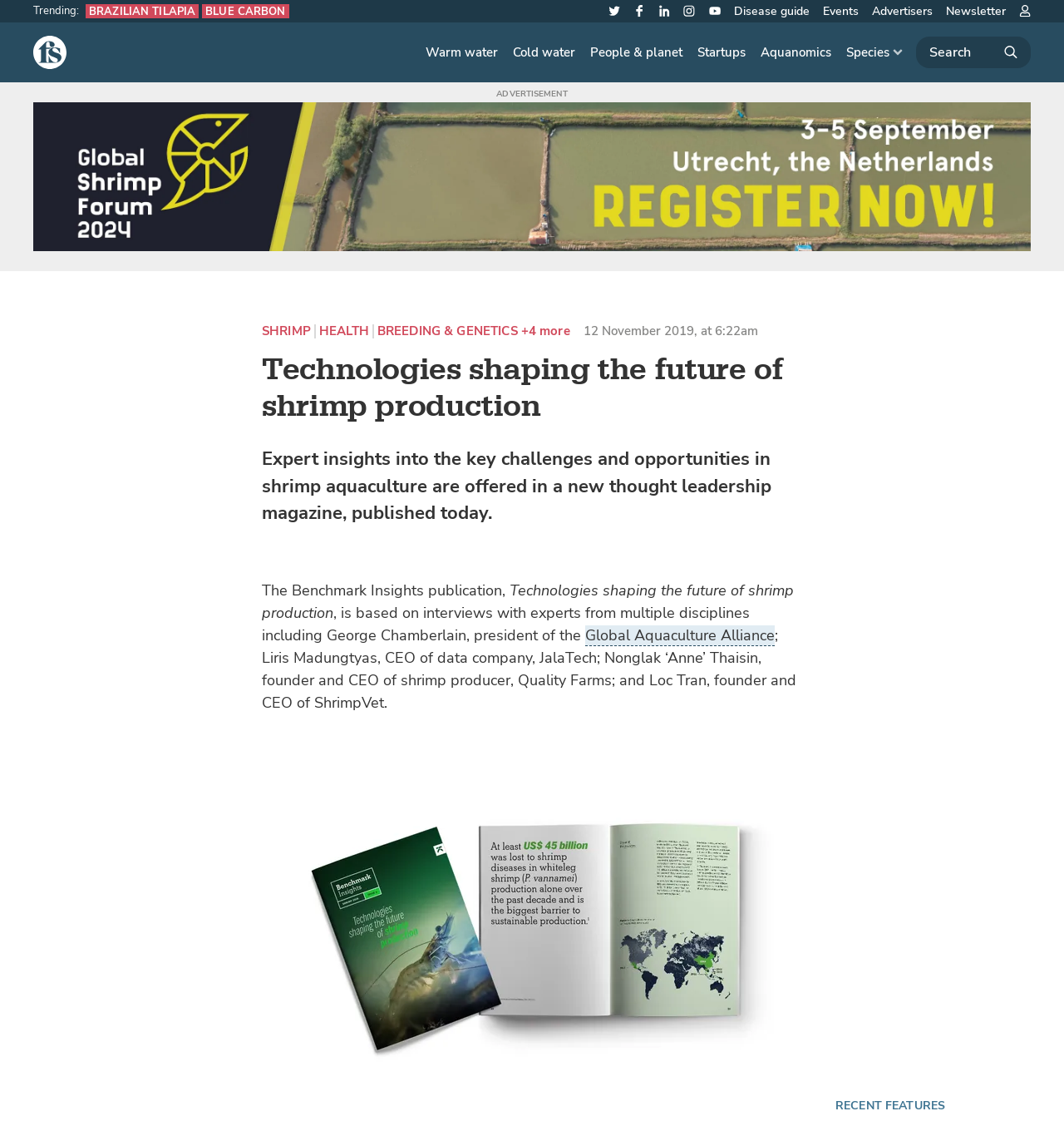What is the name of the logo in the top left corner?
Please provide a single word or phrase as your answer based on the screenshot.

The Fish Site logo